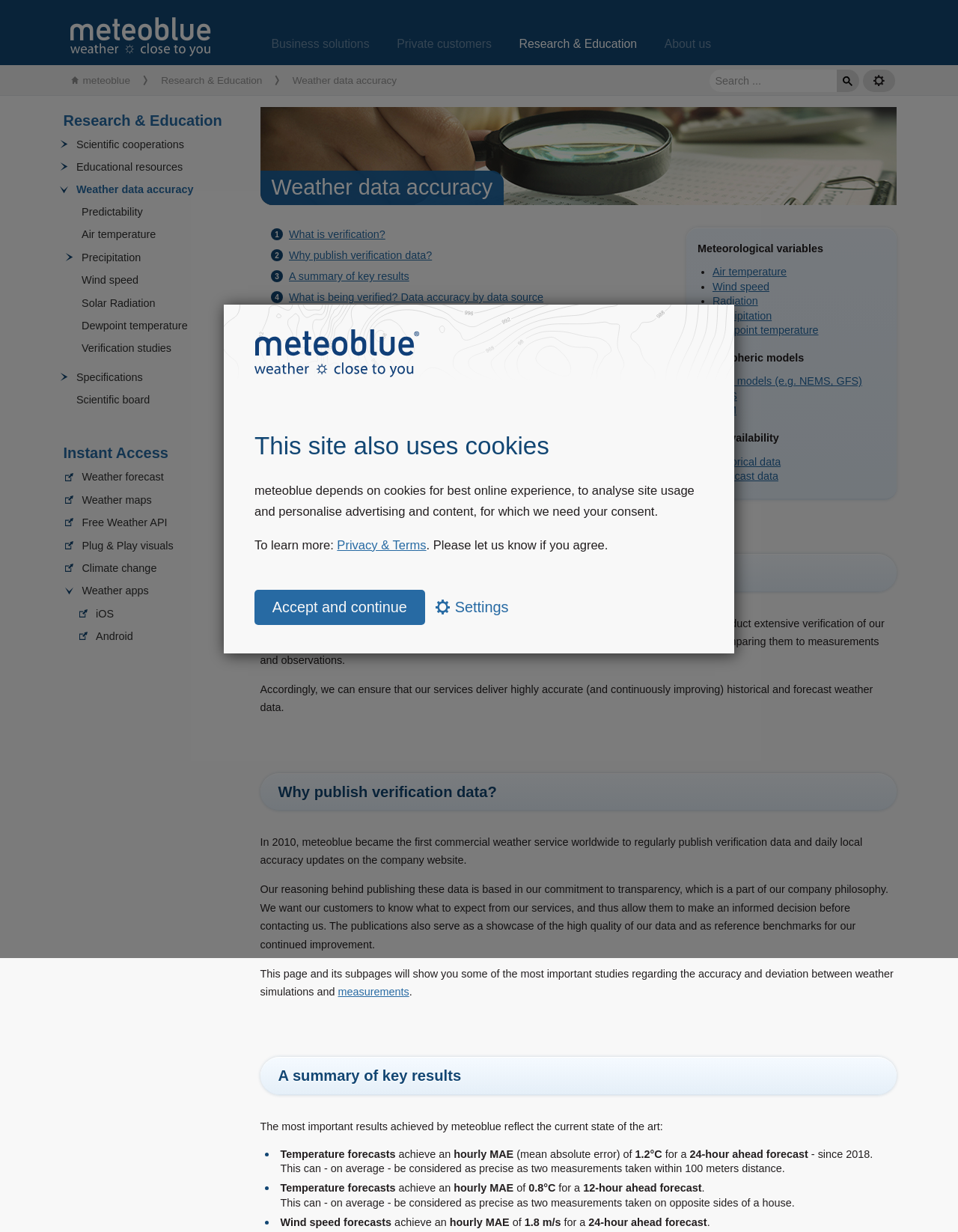Pinpoint the bounding box coordinates of the element to be clicked to execute the instruction: "Explore business solutions".

[0.271, 0.021, 0.398, 0.053]